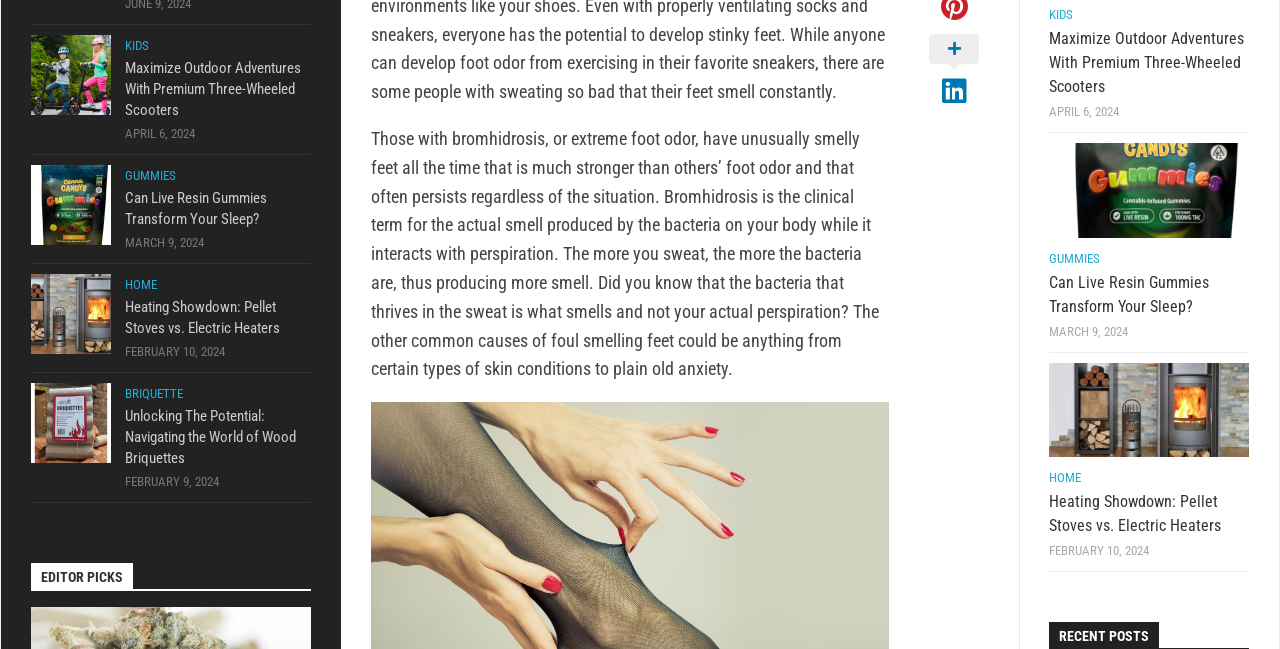Can you find the bounding box coordinates for the UI element given this description: "Car accident attorney"? Provide the coordinates as four float numbers between 0 and 1: [left, top, right, bottom].

None